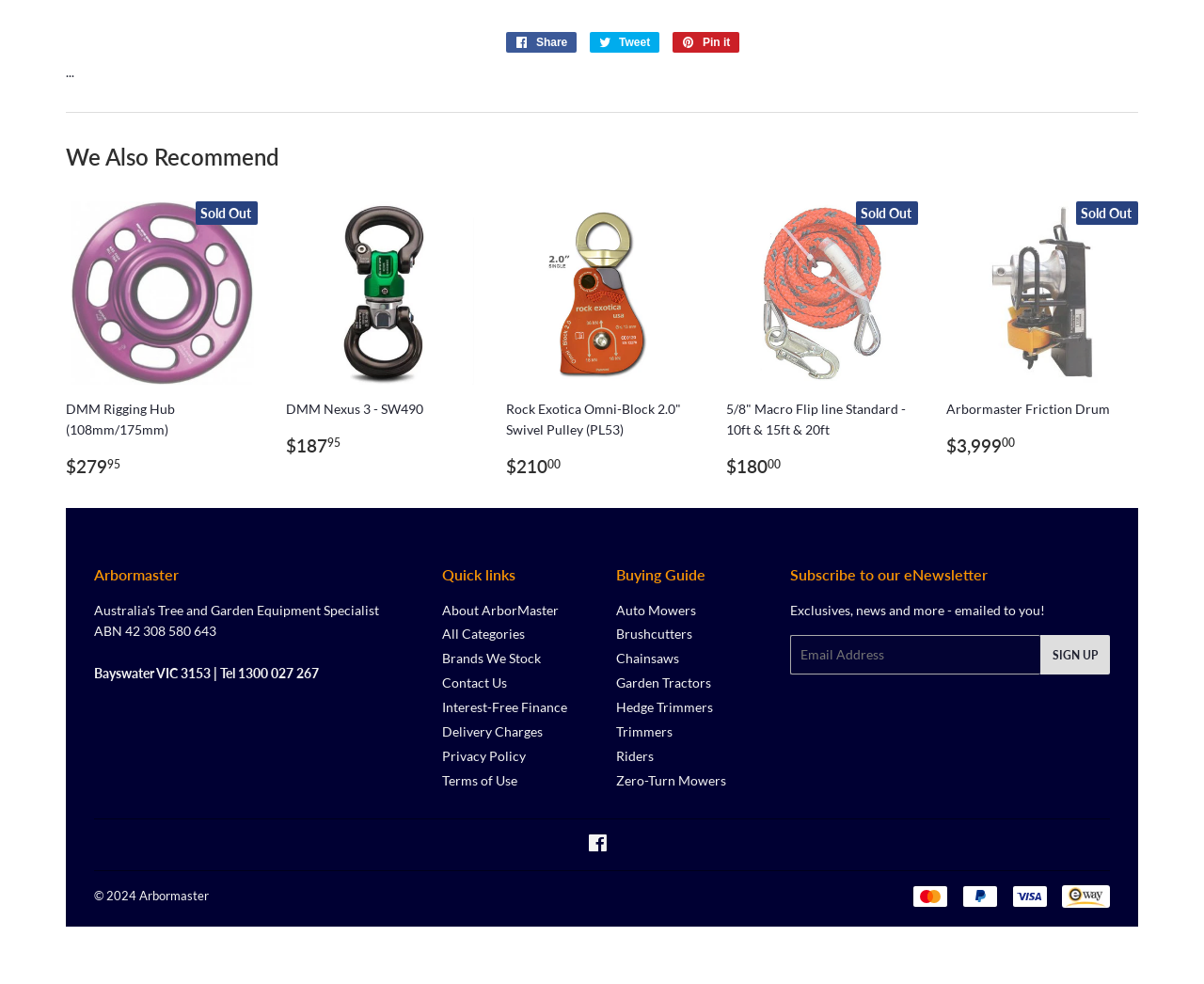Determine the bounding box coordinates of the element's region needed to click to follow the instruction: "View product details of Rigging Hub - DMM 175mm". Provide these coordinates as four float numbers between 0 and 1, formatted as [left, top, right, bottom].

[0.055, 0.204, 0.214, 0.488]